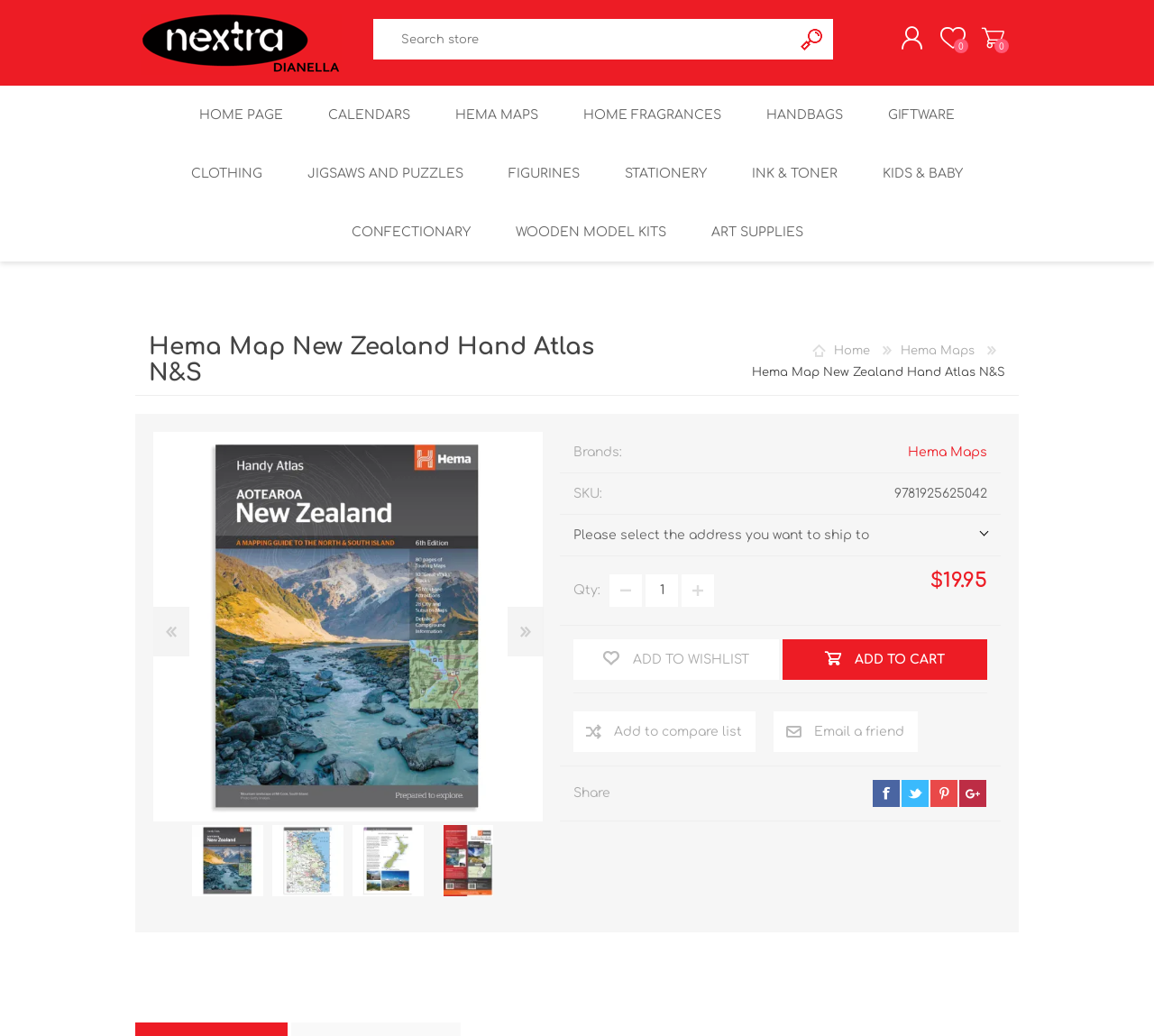What is the default quantity of the product?
Give a detailed response to the question by analyzing the screenshot.

I found the default quantity by looking at the textbox element with ID 622, which has a default value of '1'.